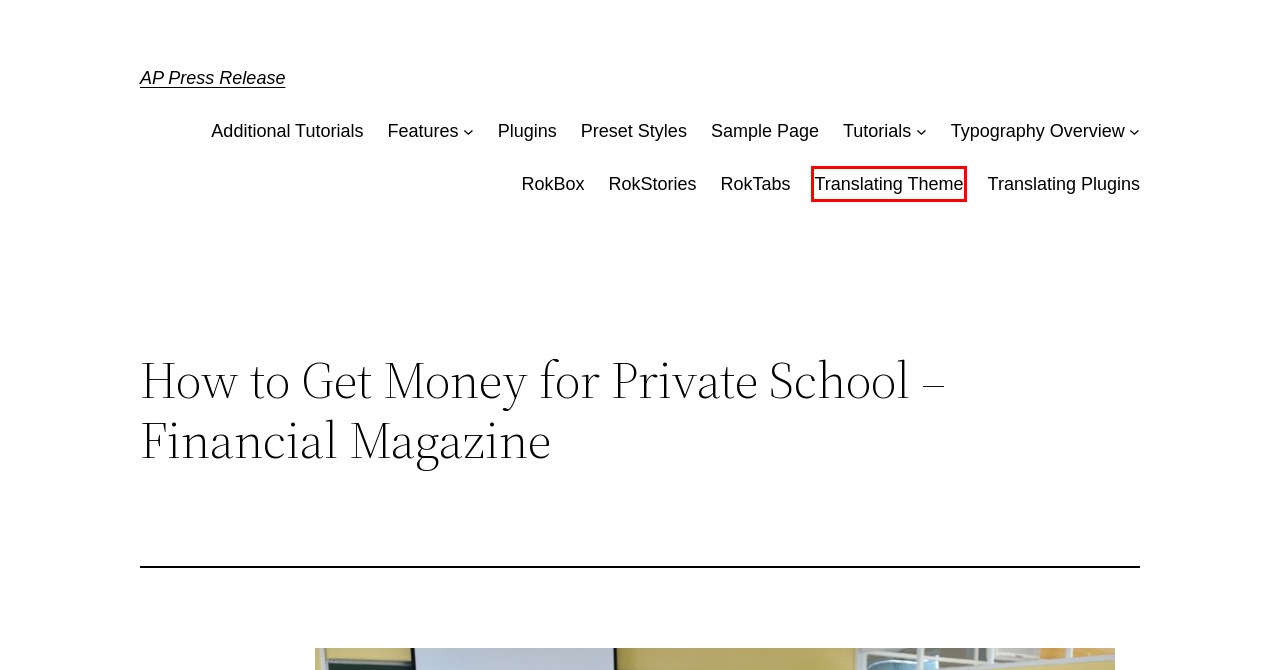Review the webpage screenshot and focus on the UI element within the red bounding box. Select the best-matching webpage description for the new webpage that follows after clicking the highlighted element. Here are the candidates:
A. RokTabs - AP Press Release
B. RokStories - AP Press Release
C. AP Press Release - Press Release Service
D. Additional Tutorials - AP Press Release
E. Translating Theme - AP Press Release
F. Tutorials - AP Press Release
G. Typography Overview - AP Press Release
H. Translating Plugins - AP Press Release

E